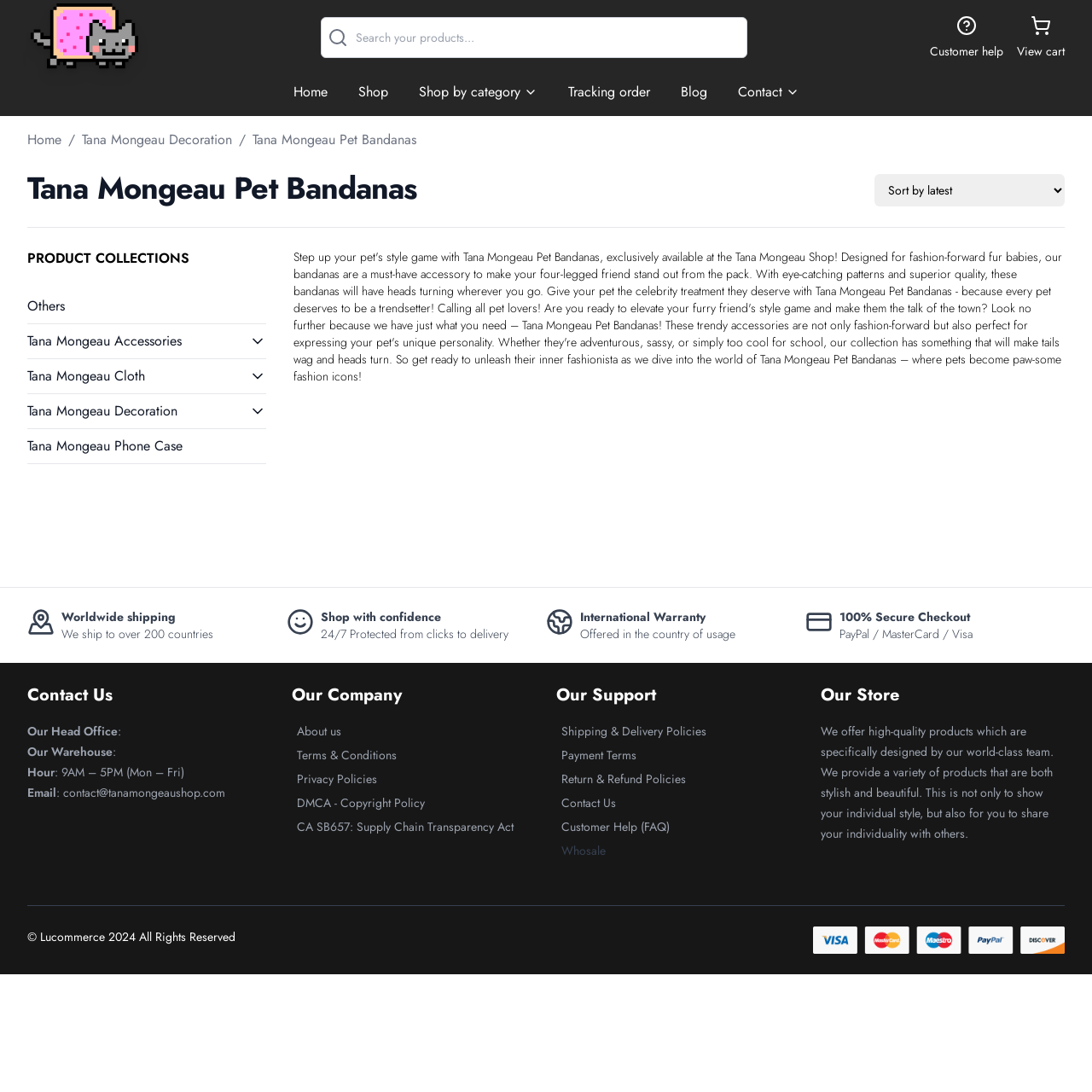Give a one-word or short phrase answer to the question: 
How many product collections are listed?

5